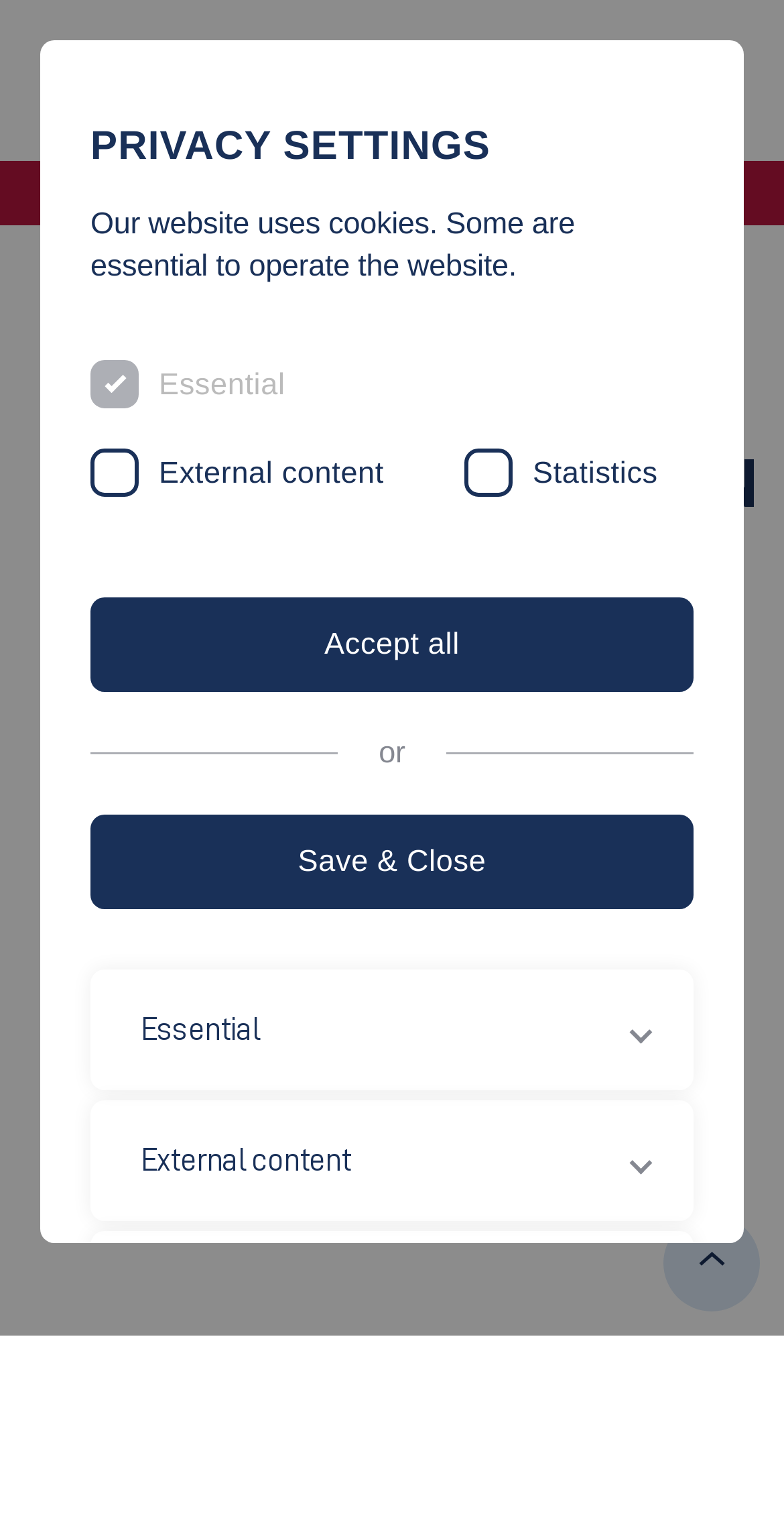Please locate the bounding box coordinates of the element that needs to be clicked to achieve the following instruction: "Scroll to the top of the page". The coordinates should be four float numbers between 0 and 1, i.e., [left, top, right, bottom].

[0.846, 0.796, 0.969, 0.859]